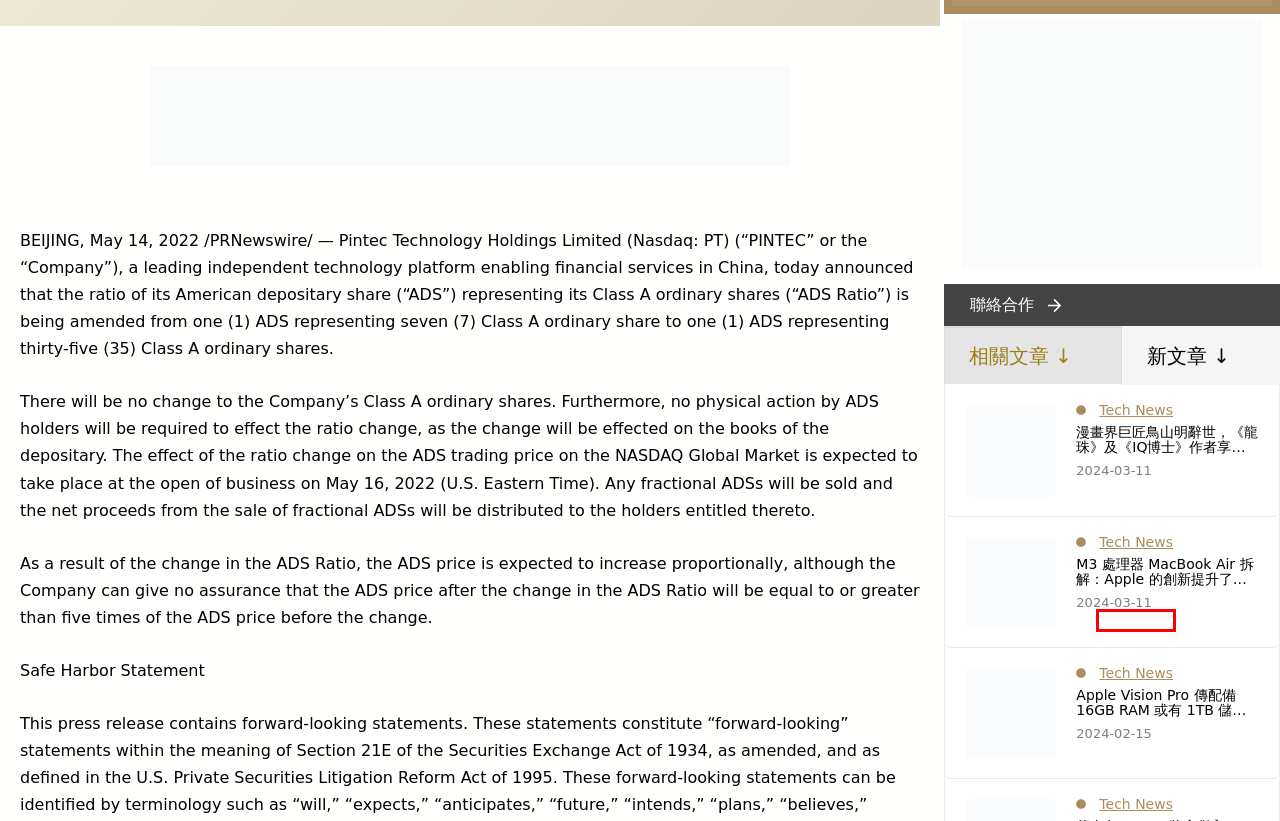You have a screenshot of a webpage with a red rectangle bounding box around a UI element. Choose the best description that matches the new page after clicking the element within the bounding box. The candidate descriptions are:
A. 漫畫界巨匠鳥山明辭世，《龍珠》及《IQ博士》作者享壽 68 歲 | TechMusea
B. Tech News | TechMusea
C. Apple Vision Pro 傳配備 16GB RAM 或有 1TB 儲存版本 | TechMusea
D. 三款 Galaxy Buds 軟件更新 新增 Galaxy AI 即時翻譯功能 | TechMusea
E. ChatGPT 加入記憶功能 可記低與用戶先前對話 | TechMusea
F. M3 處理器 MacBook Air 拆解：Apple 的創新提升了 SSD 速度問題 | TechMusea
G. 私隱公署呼籲加強手機保安：提醒使用公共 Wi-Fi 時需提防，減少數碼足跡 | TechMusea
H. 傳 iPhone SE 將會併入 iPhone 16 系列推出 5 款型號 | TechMusea

D